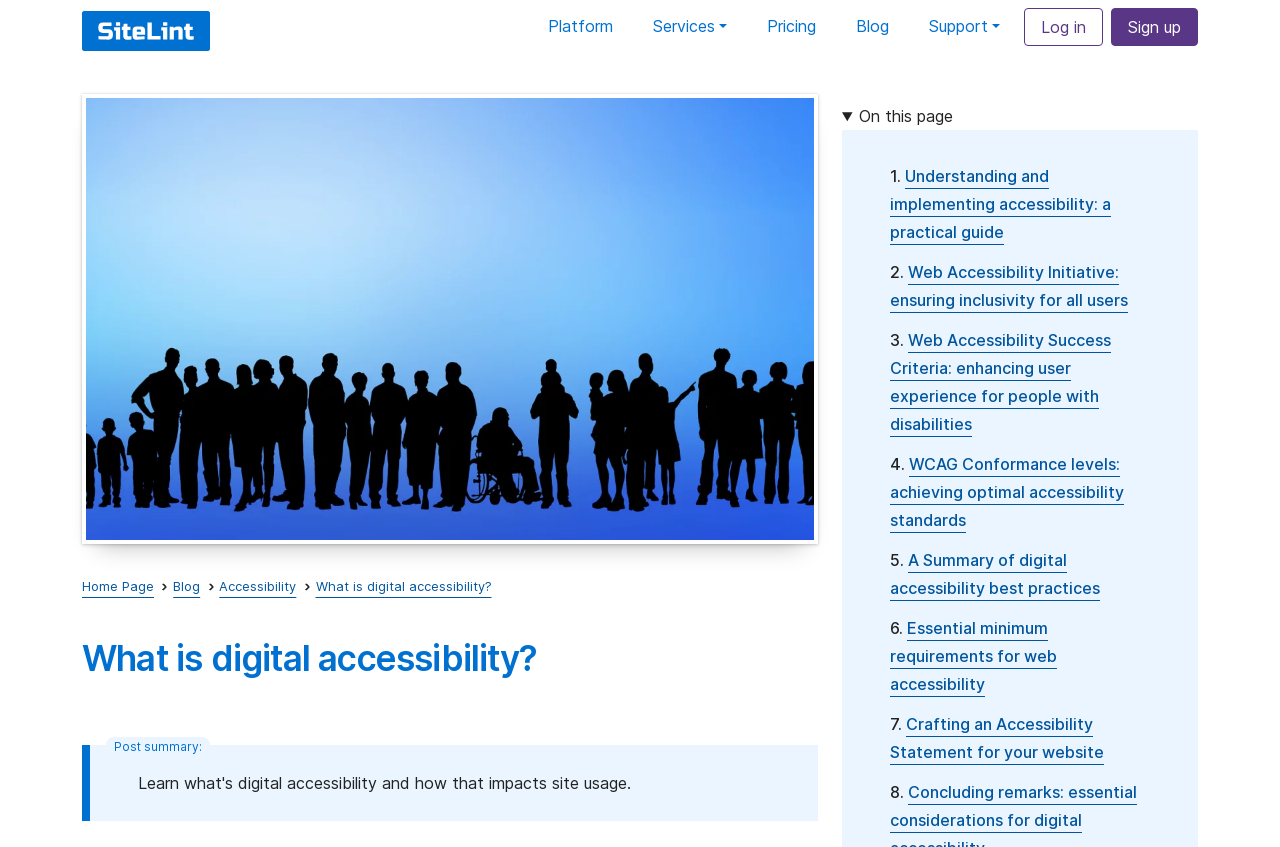What is the main topic of this webpage?
Deliver a detailed and extensive answer to the question.

Based on the webpage's content, including the header 'What is digital accessibility?' and the links related to accessibility, it is clear that the main topic of this webpage is digital accessibility.